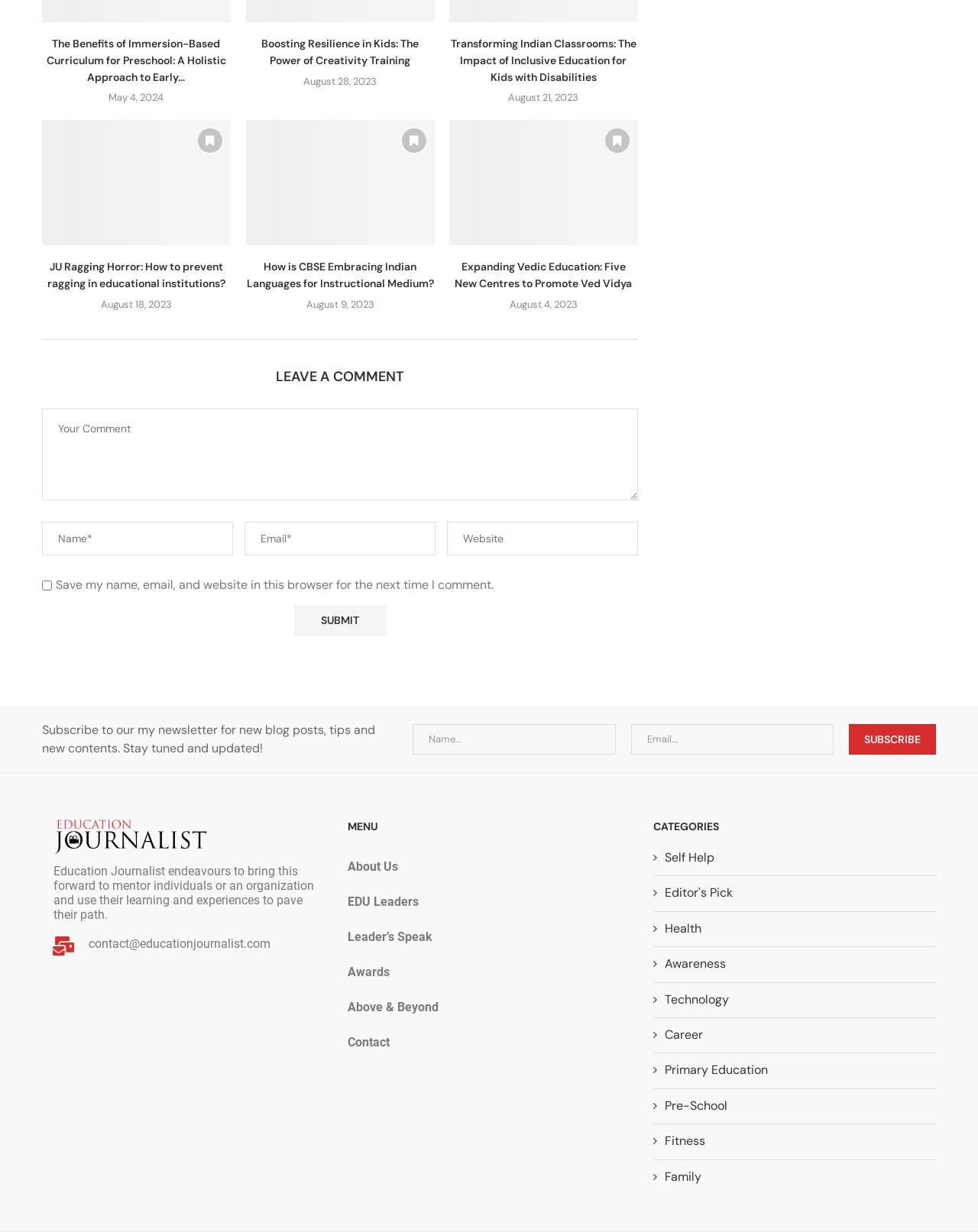Please identify the bounding box coordinates of where to click in order to follow the instruction: "Subscribe to the newsletter".

[0.868, 0.588, 0.957, 0.613]